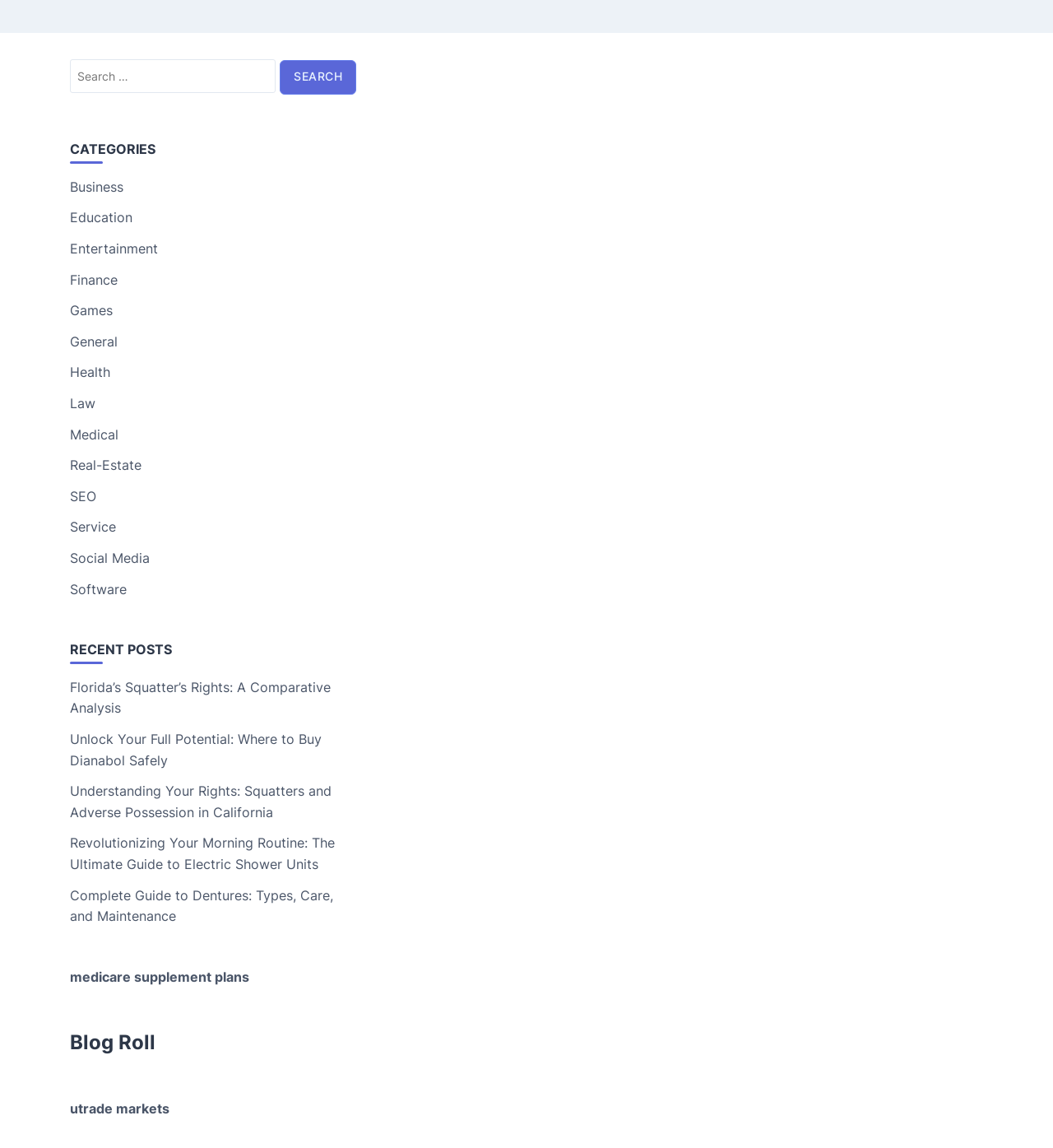Identify the bounding box coordinates for the region of the element that should be clicked to carry out the instruction: "Visit uTrade Markets blog". The bounding box coordinates should be four float numbers between 0 and 1, i.e., [left, top, right, bottom].

[0.066, 0.958, 0.161, 0.973]